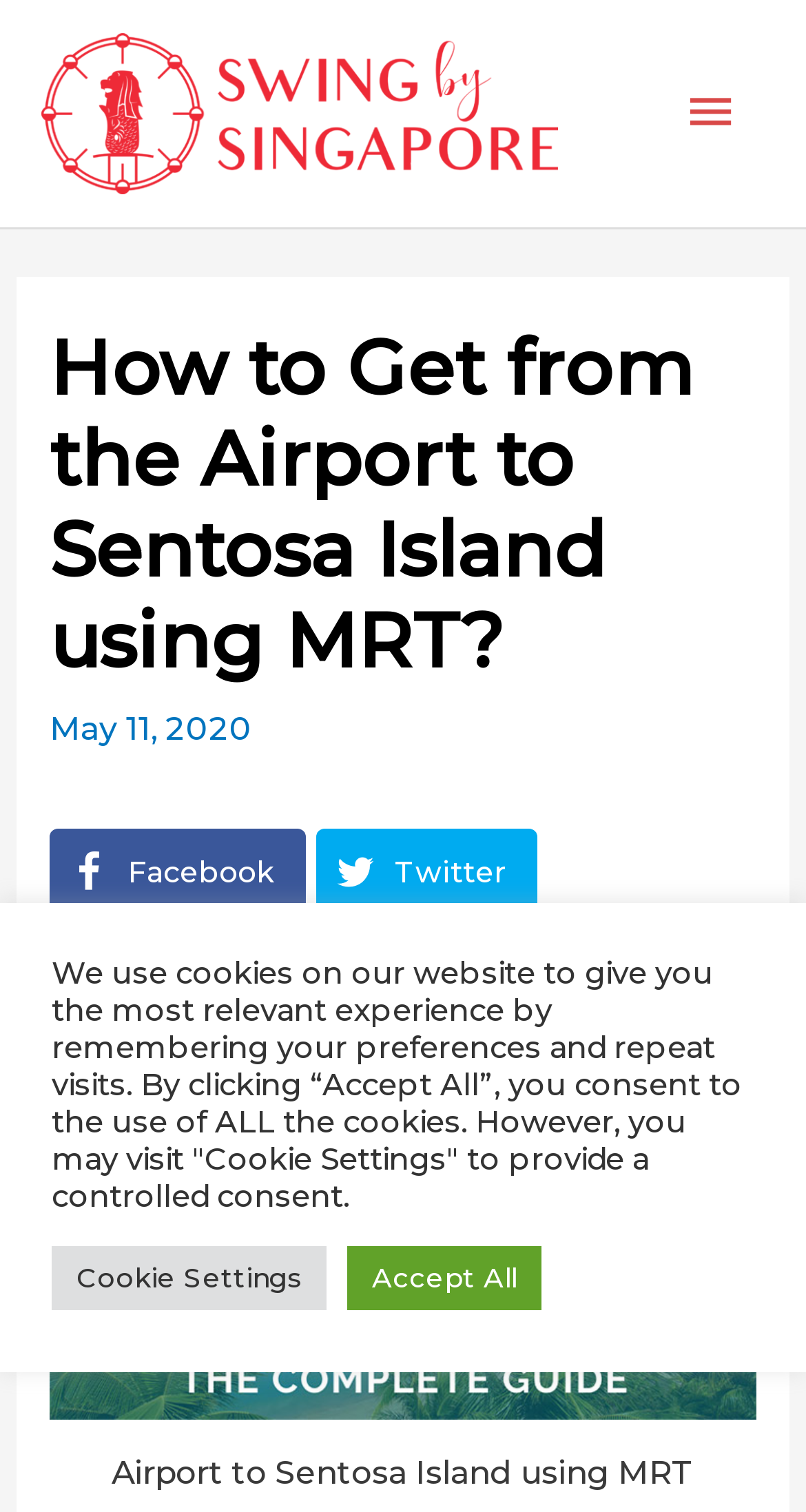Could you locate the bounding box coordinates for the section that should be clicked to accomplish this task: "Read the article about loan rejection".

None